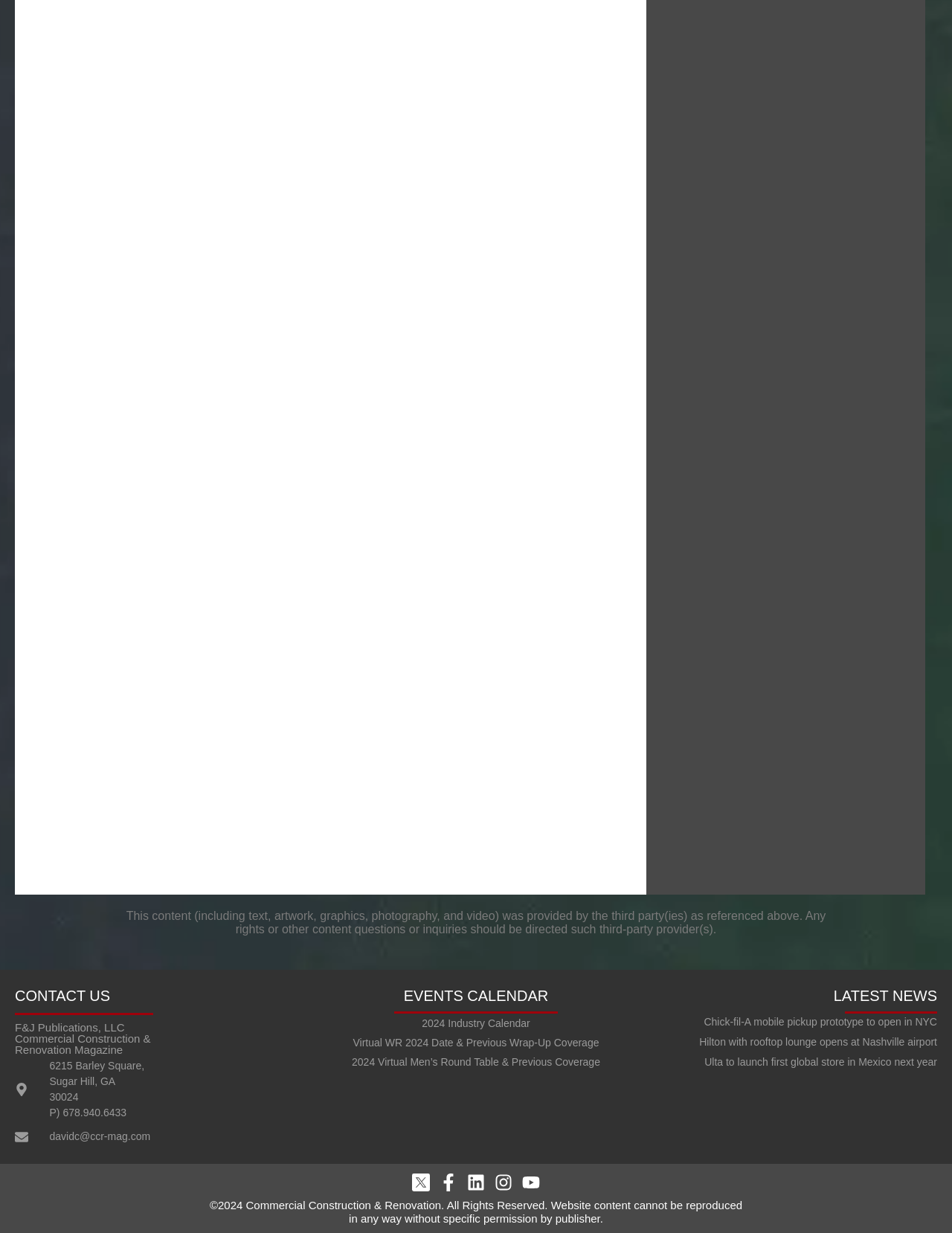Could you indicate the bounding box coordinates of the region to click in order to complete this instruction: "Check latest news".

[0.661, 0.802, 0.984, 0.814]